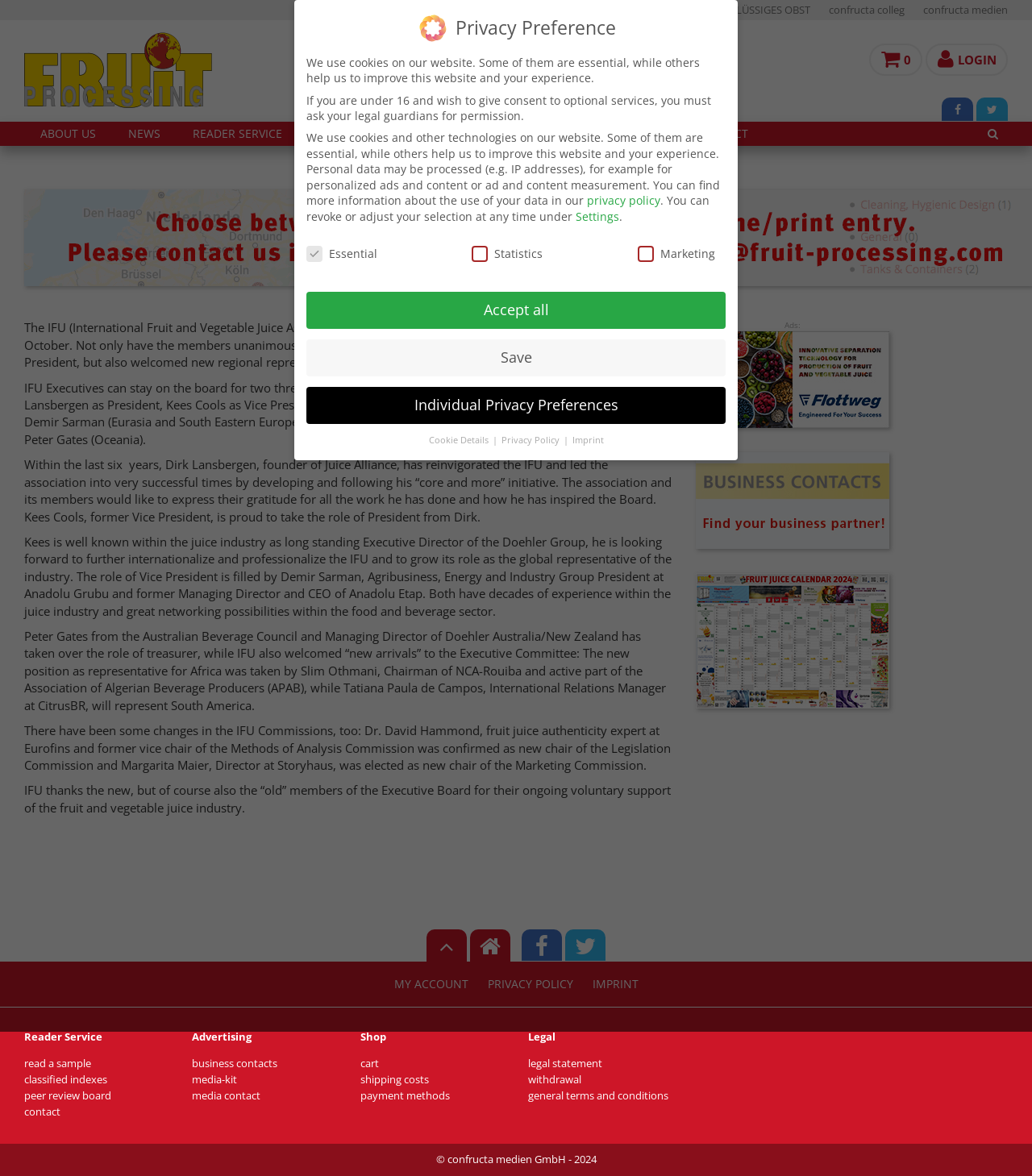Please determine the bounding box coordinates of the area that needs to be clicked to complete this task: 'visit ABOUT US'. The coordinates must be four float numbers between 0 and 1, formatted as [left, top, right, bottom].

[0.023, 0.103, 0.109, 0.124]